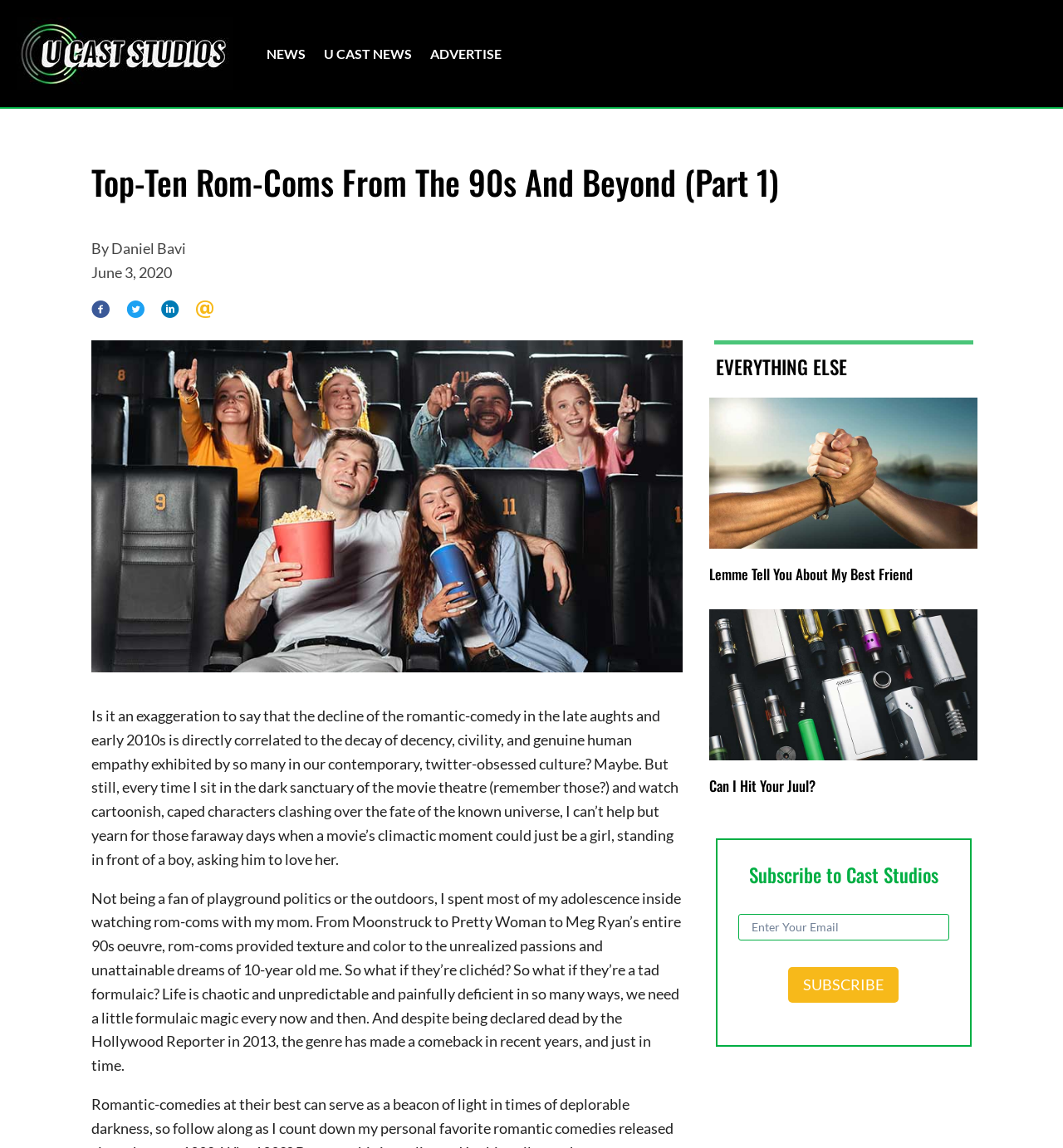Please examine the image and provide a detailed answer to the question: Who is the author of the article?

The author's name is mentioned in the article, specifically in the section where it says 'By Daniel Bavi'.